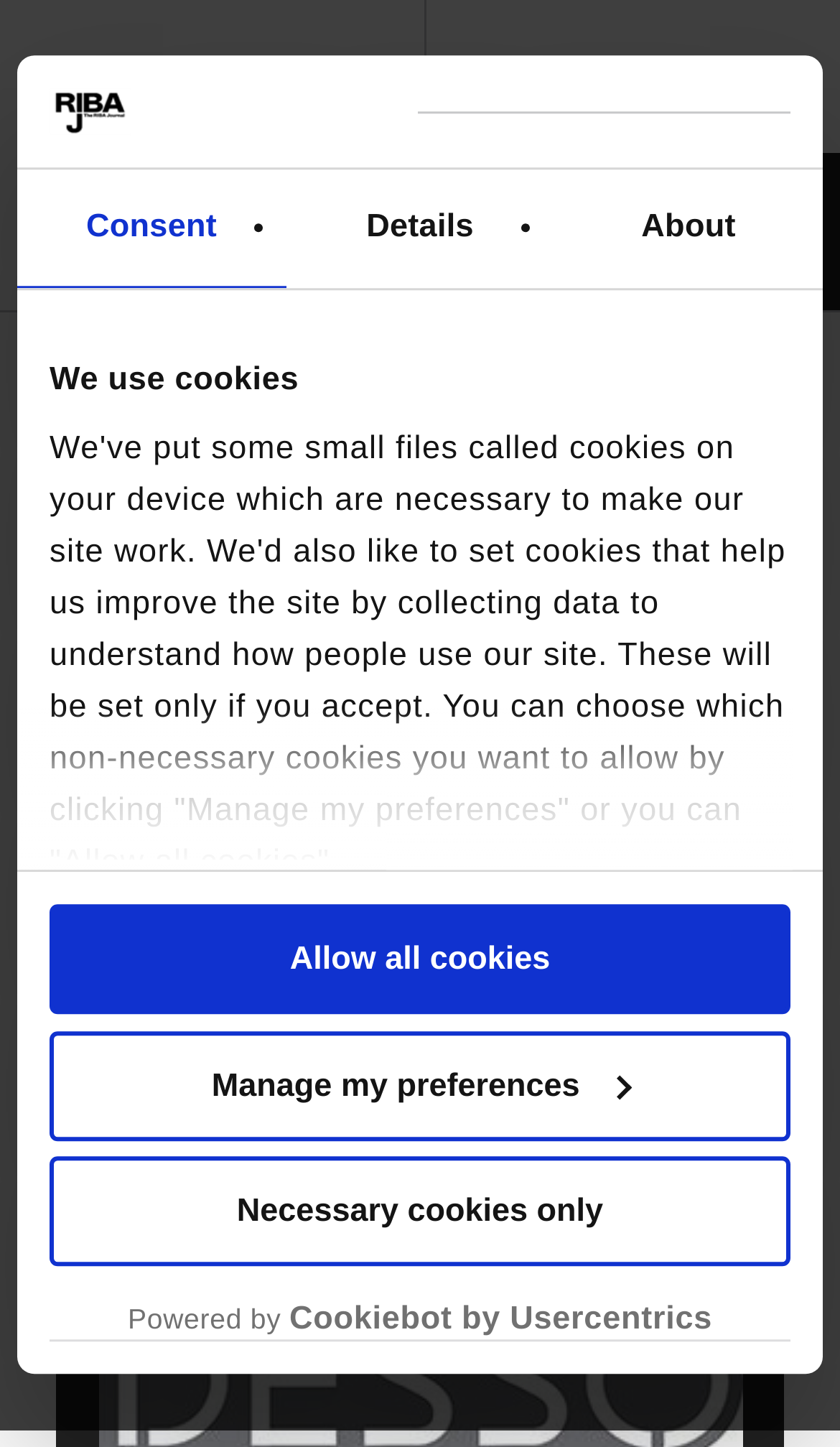How many tabs are in the tablist?
Using the image as a reference, give a one-word or short phrase answer.

3